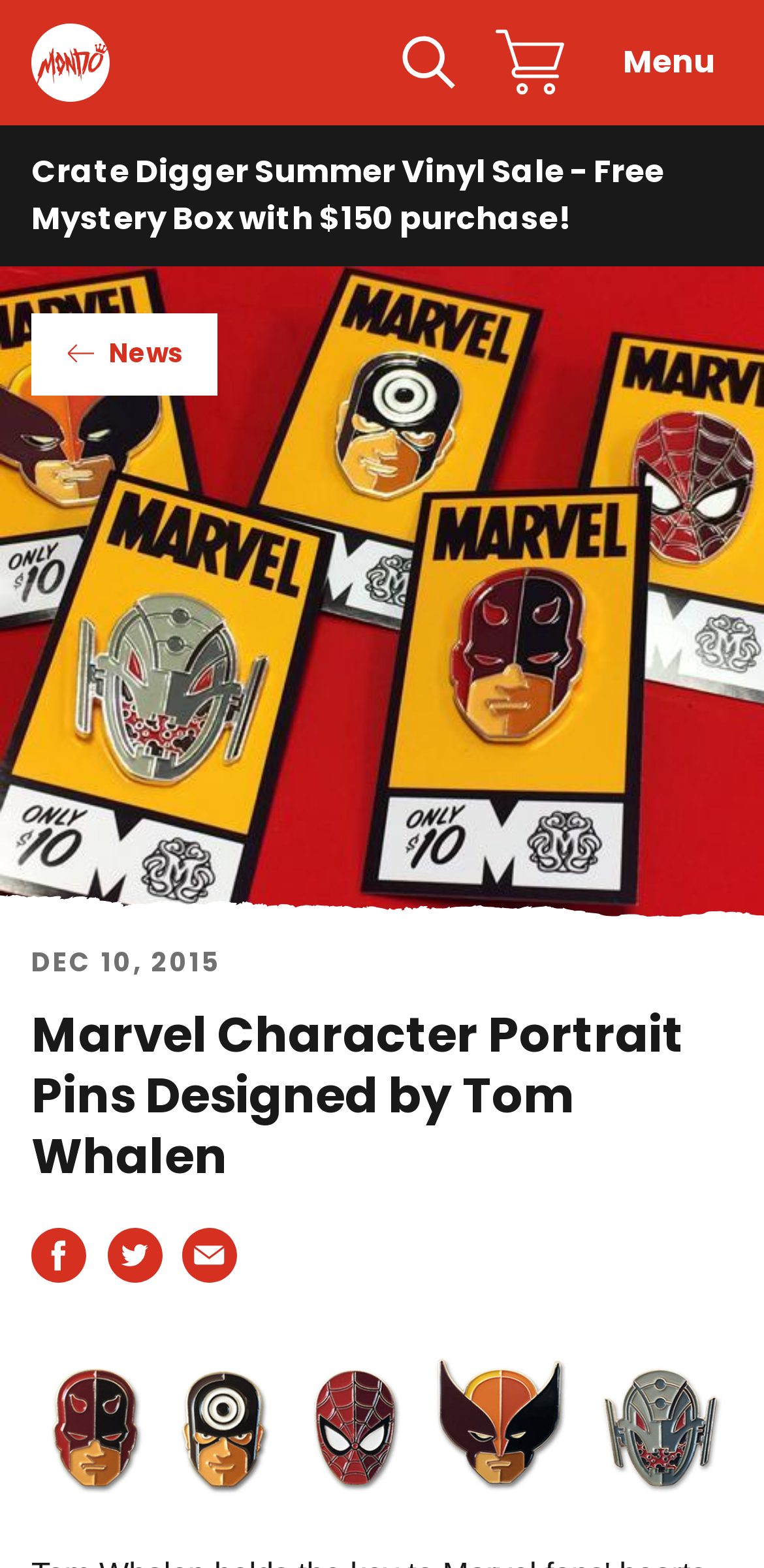How many social sharing links are on the page?
Based on the image, answer the question with as much detail as possible.

I found three link elements with text 'Share on Facebook', 'Translation missing: en.general.social.share_tw', and 'Share by email', which suggests that there are three social sharing links on the page.